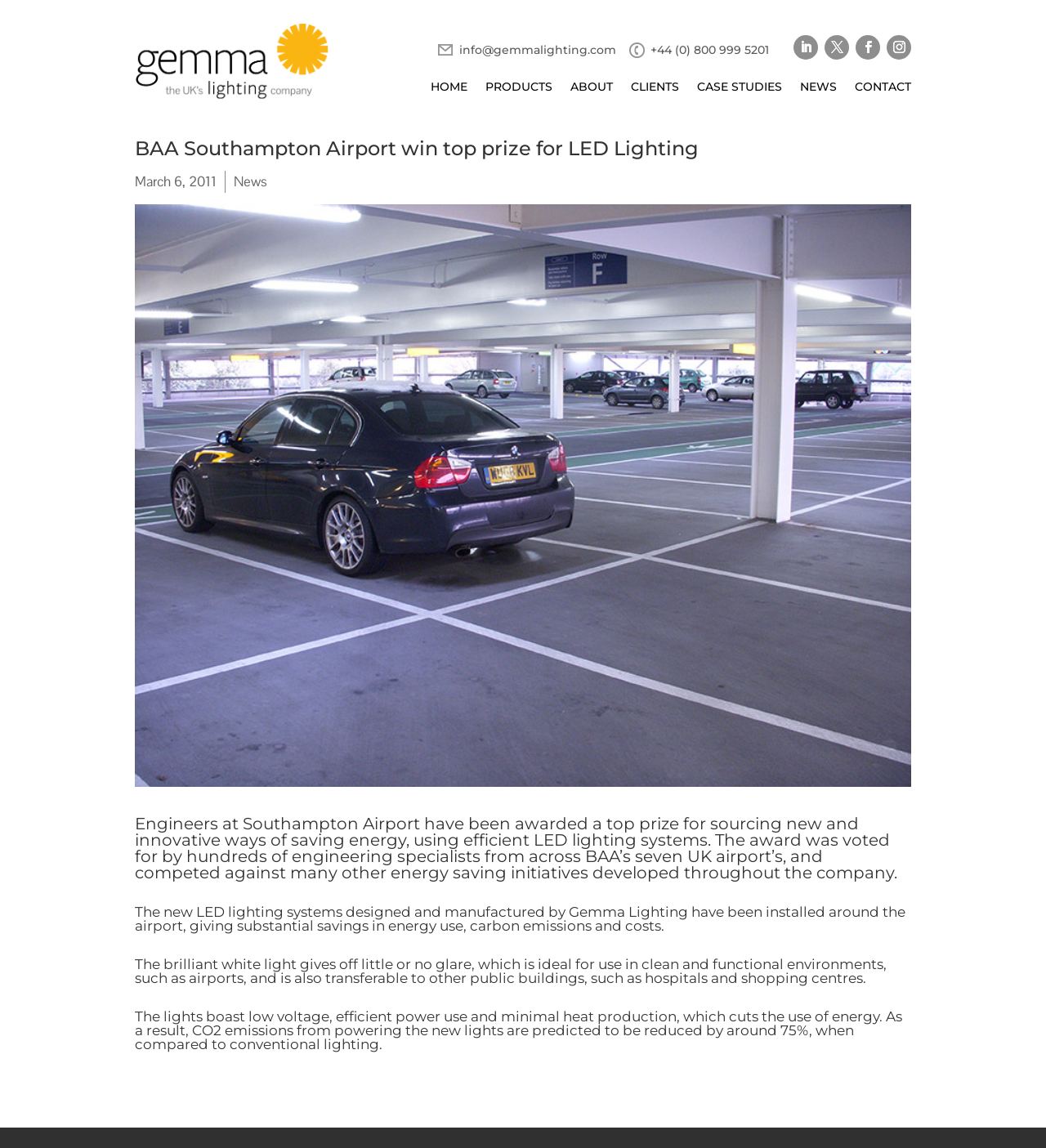Locate the bounding box coordinates of the element you need to click to accomplish the task described by this instruction: "Go to Personal Action".

None